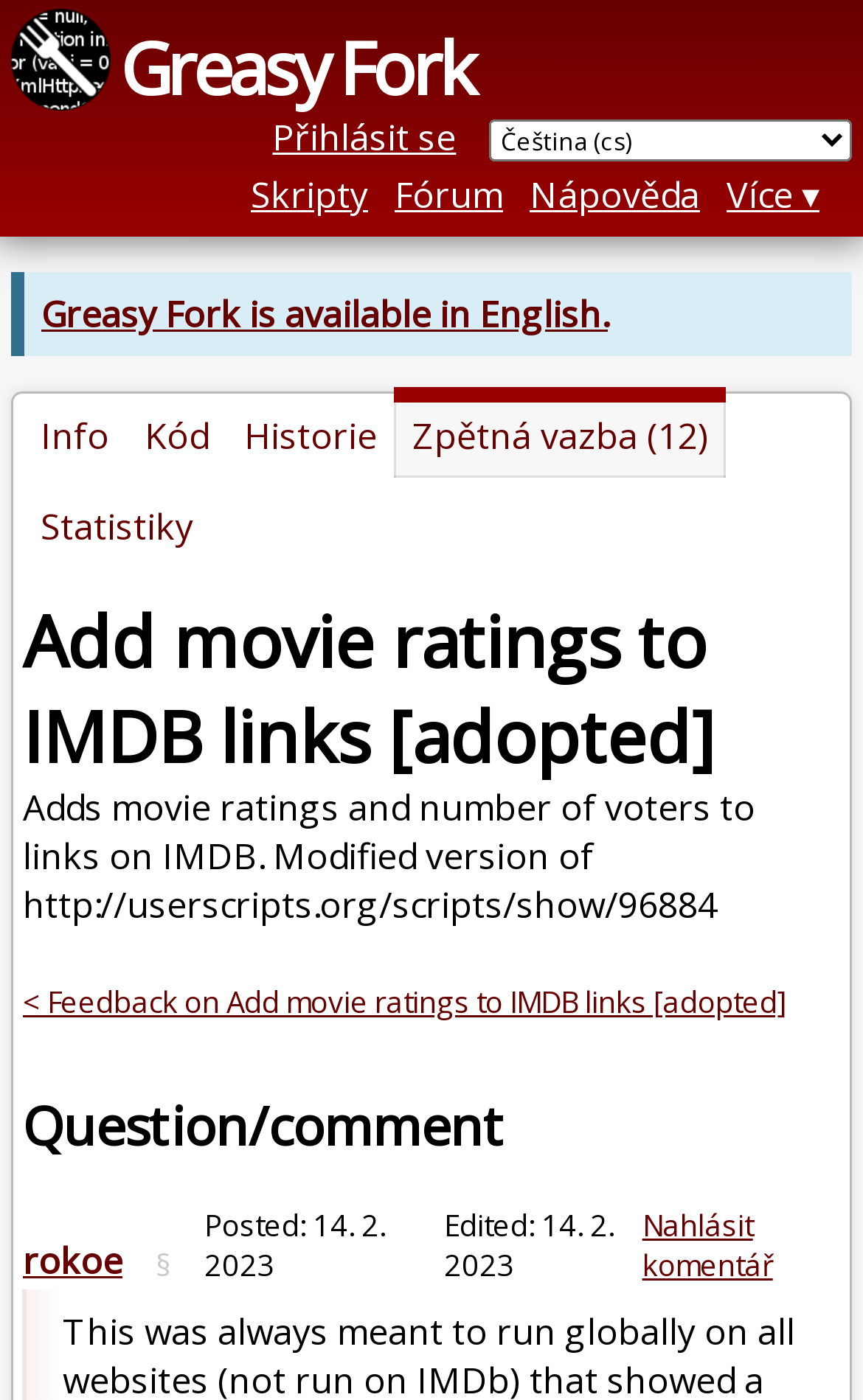Convey a detailed summary of the webpage, mentioning all key elements.

This webpage appears to be a script information page on Greasy Fork, a platform for user scripts. At the top left, there is a link with no text, followed by a heading "Greasy Fork" and a link with the same text. To the right of these elements, there are several links, including "Přihlásit se" (log in), a combobox, and links to "Skripty" (scripts), "Fórum" (forum), "Nápověda" (help), and "Více" (more).

Below these top elements, there is a link indicating that Greasy Fork is available in English. On the left side, there are several links, including "Info", "Kód" (code), "Historie" (history), "Zpětná vazba" (feedback) with a number of comments in parentheses, and "Statistiky" (statistics).

The main content of the page is a header section with a heading "Add movie ratings to IMDB links [adopted]" and a static text describing the script's functionality. Below this, there is a link to provide feedback on the script. Further down, there is a section with a heading "Question/comment" and a post from a user "rokoe" with a timestamp and an edit history. The post includes a link to report the comment.